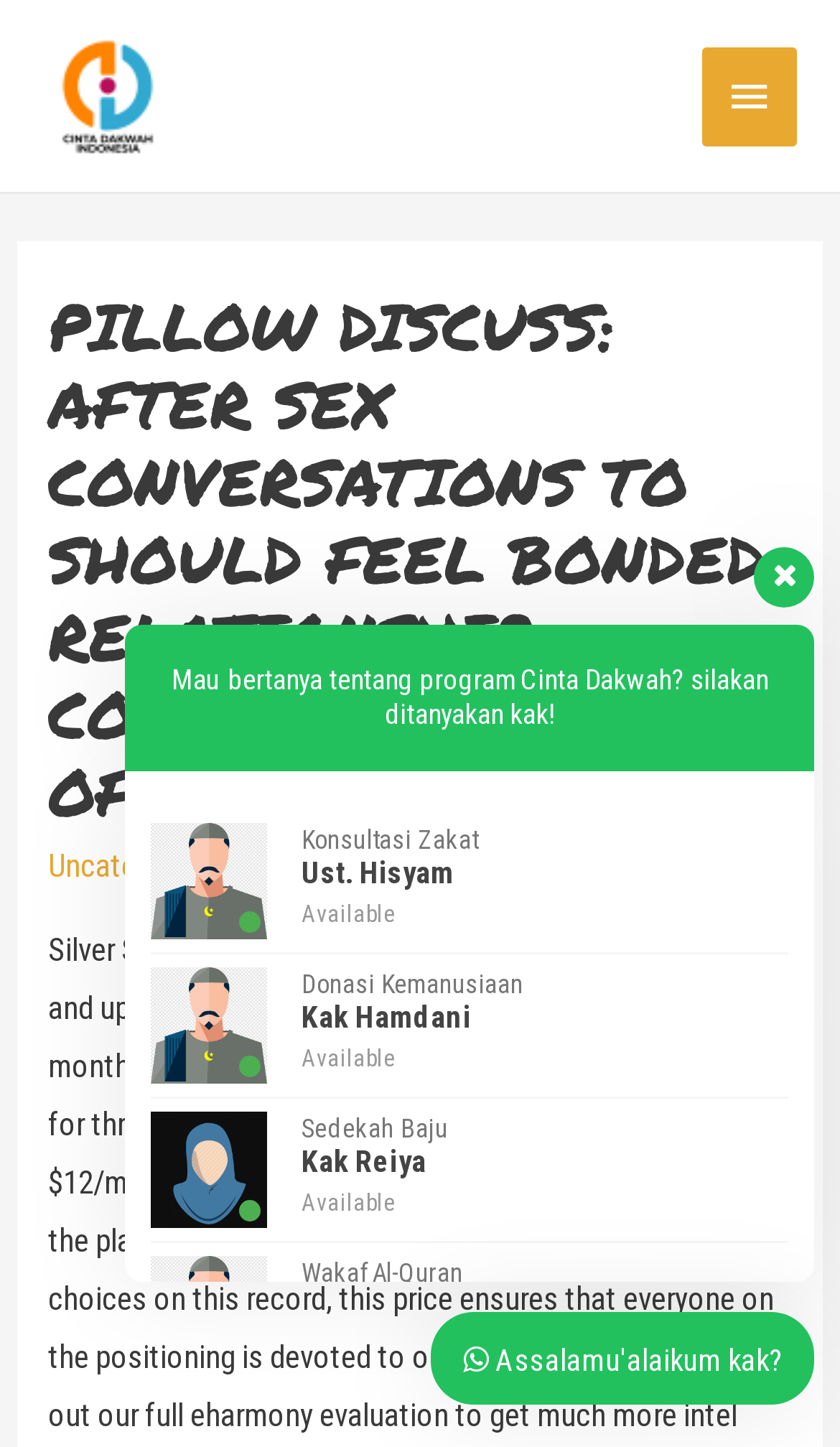Provide a one-word or one-phrase answer to the question:
What is the language used in the static text?

Indonesian